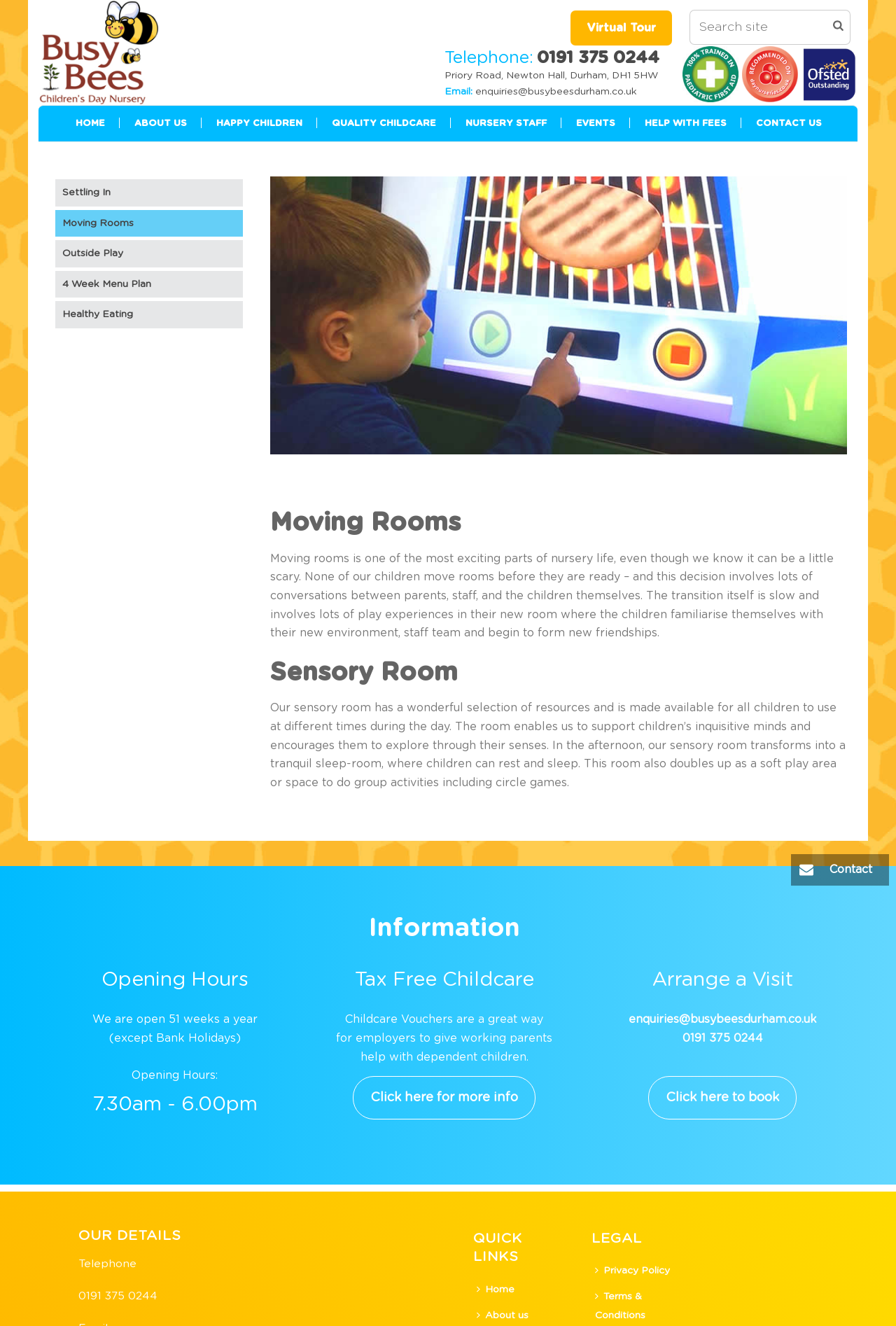Please identify the bounding box coordinates of the element's region that I should click in order to complete the following instruction: "Contact us". The bounding box coordinates consist of four float numbers between 0 and 1, i.e., [left, top, right, bottom].

[0.828, 0.08, 0.932, 0.107]